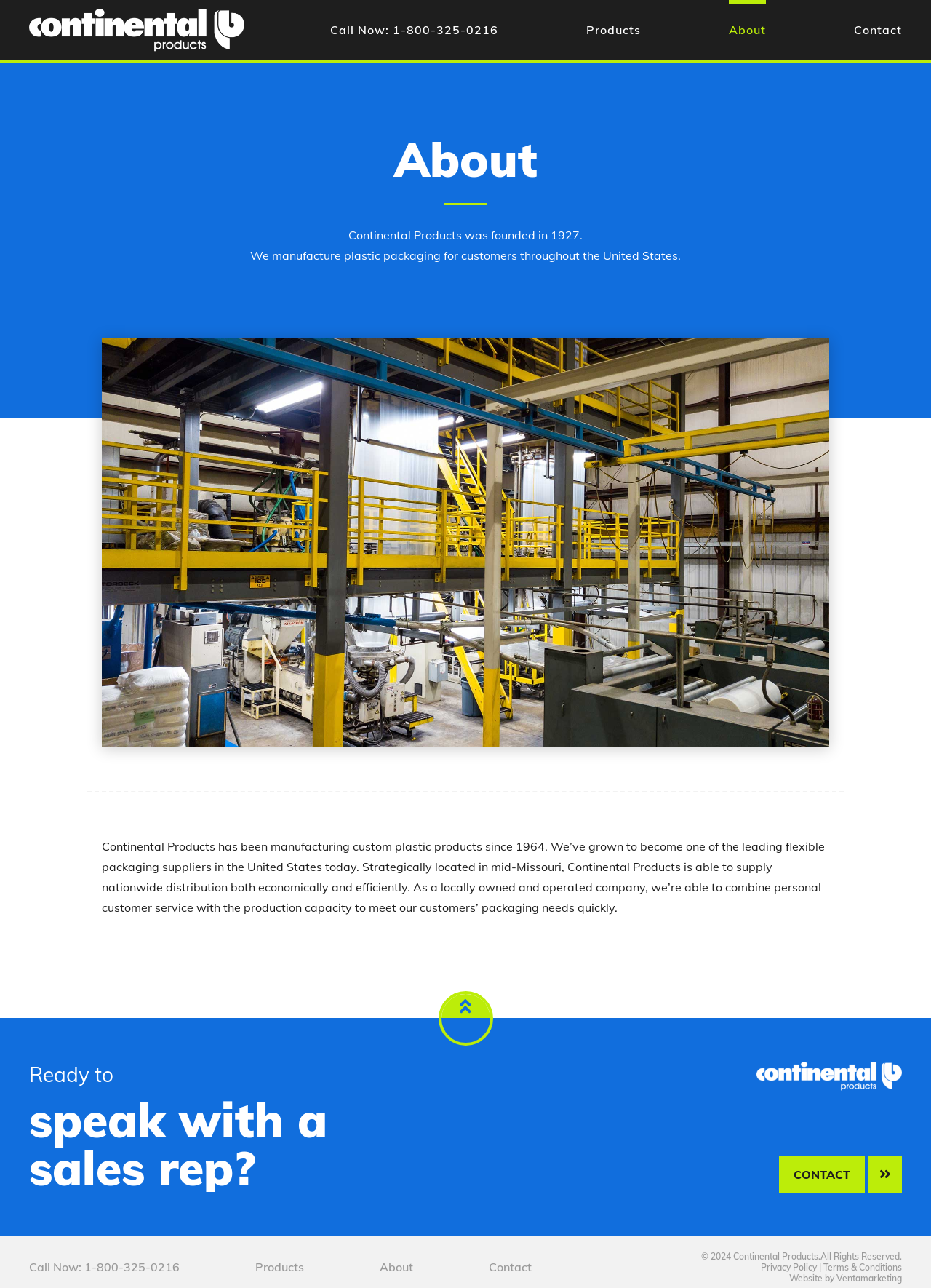Provide a brief response to the question below using one word or phrase:
What is the purpose of the company?

Manufacturing custom plastic products